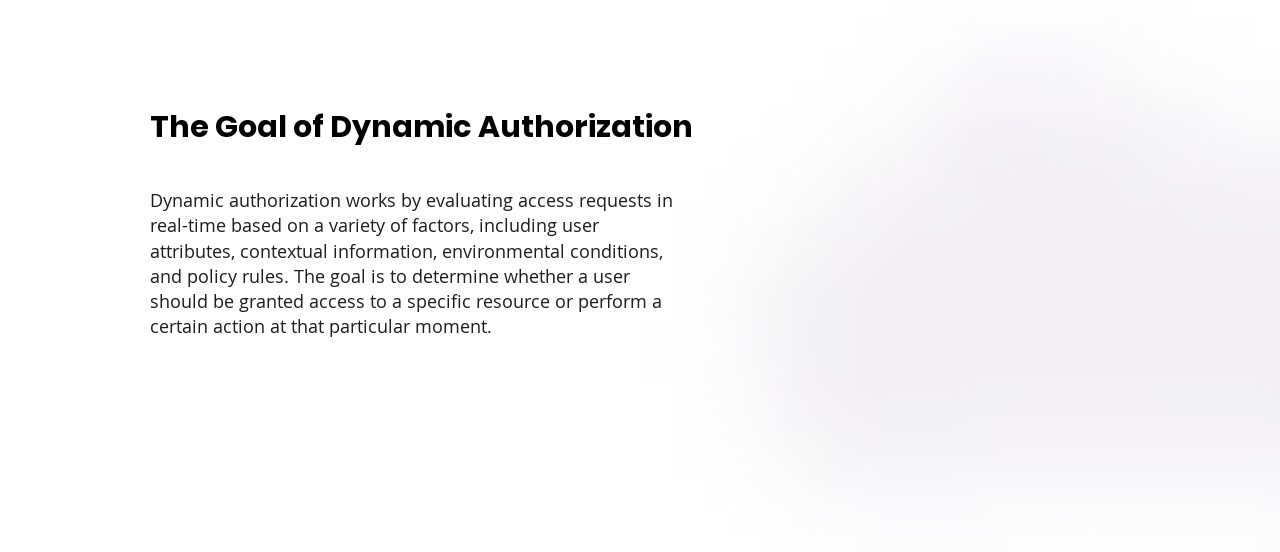Answer the following query with a single word or phrase:
What is the objective of dynamic authorization?

Granting access to resources